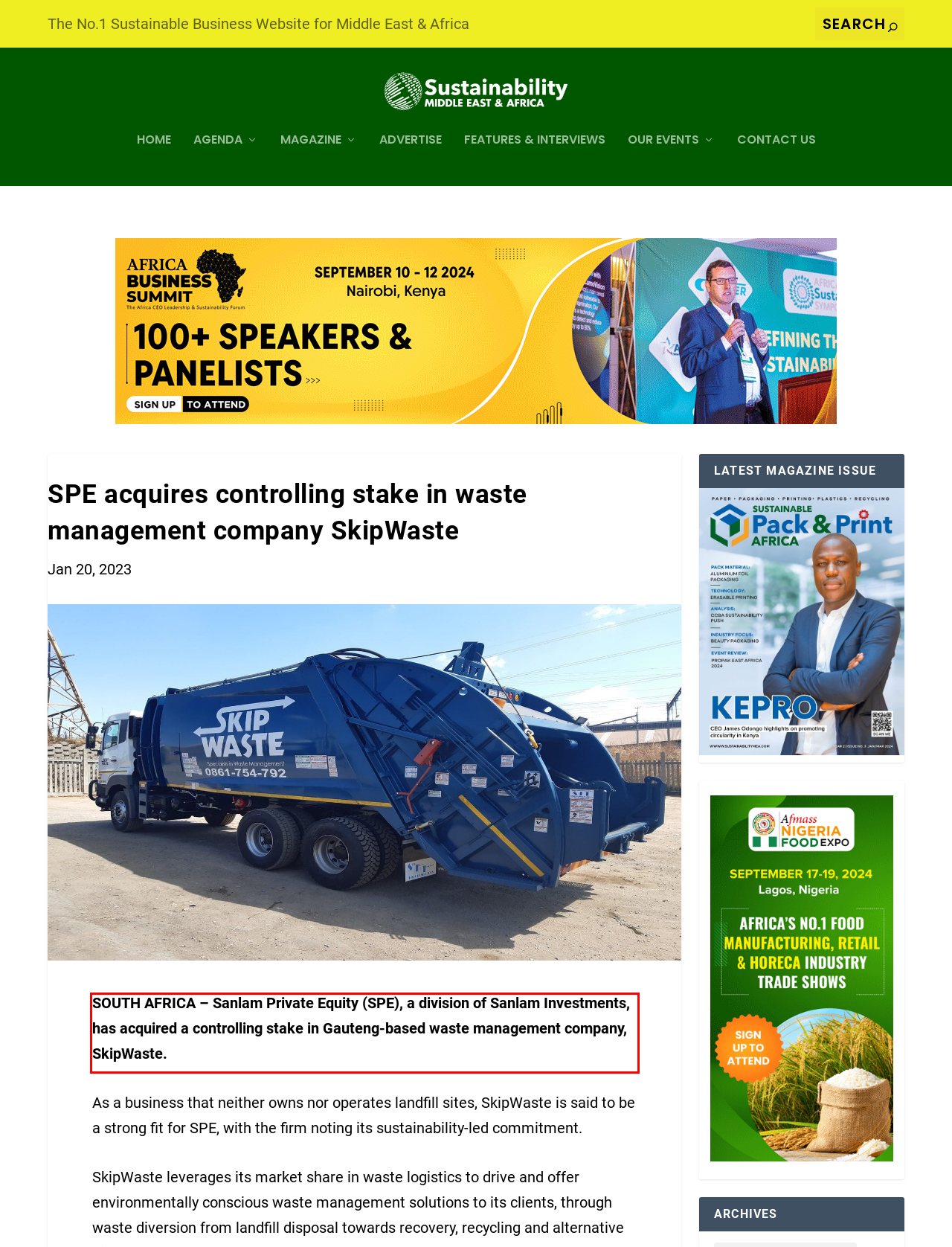Given a webpage screenshot, locate the red bounding box and extract the text content found inside it.

SOUTH AFRICA – Sanlam Private Equity (SPE), a division of Sanlam Investments, has acquired a controlling stake in Gauteng-based waste management company, SkipWaste.